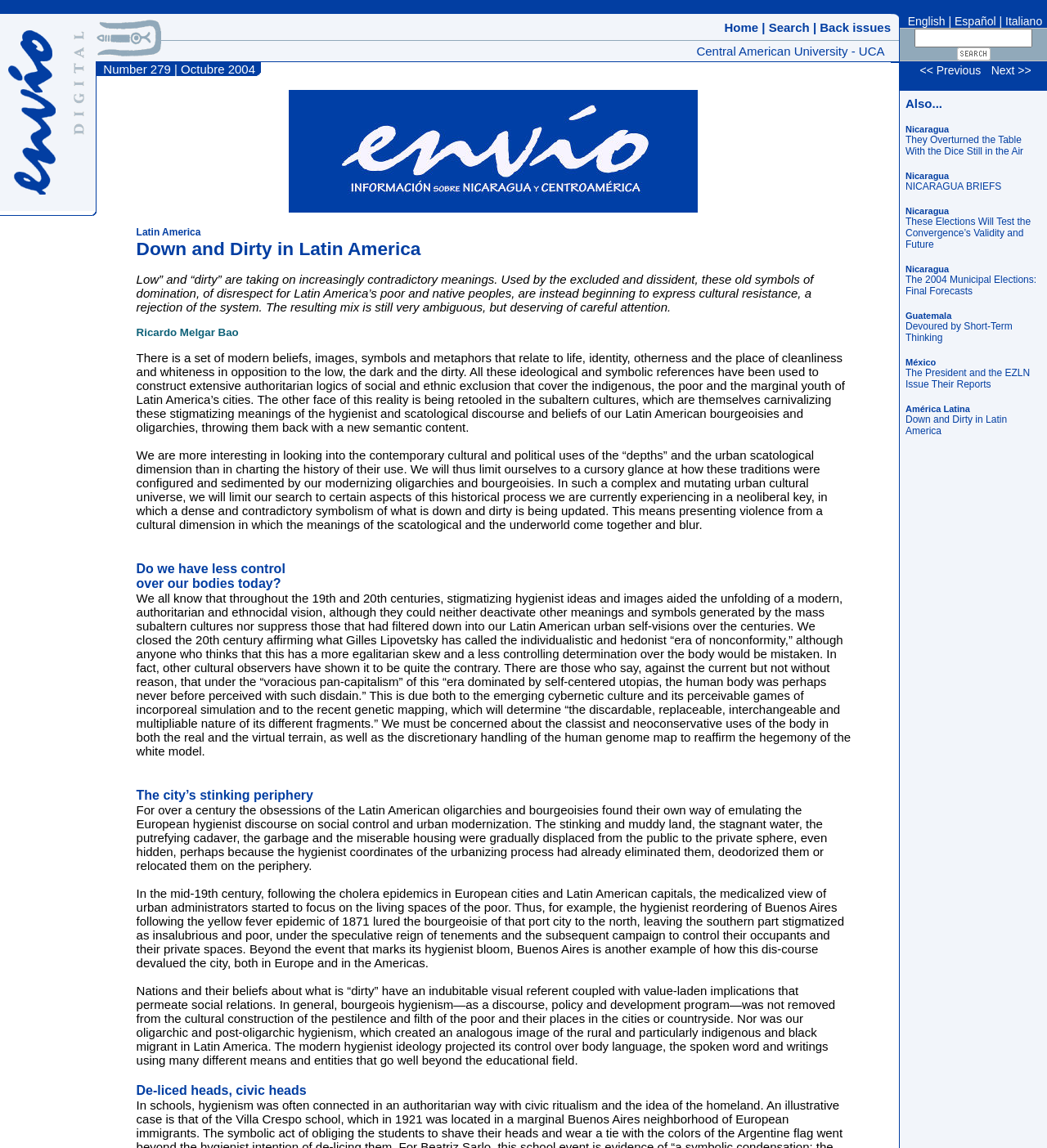Please determine the bounding box coordinates for the UI element described as: "Devoured by Short-Term Thinking".

[0.865, 0.279, 0.967, 0.299]